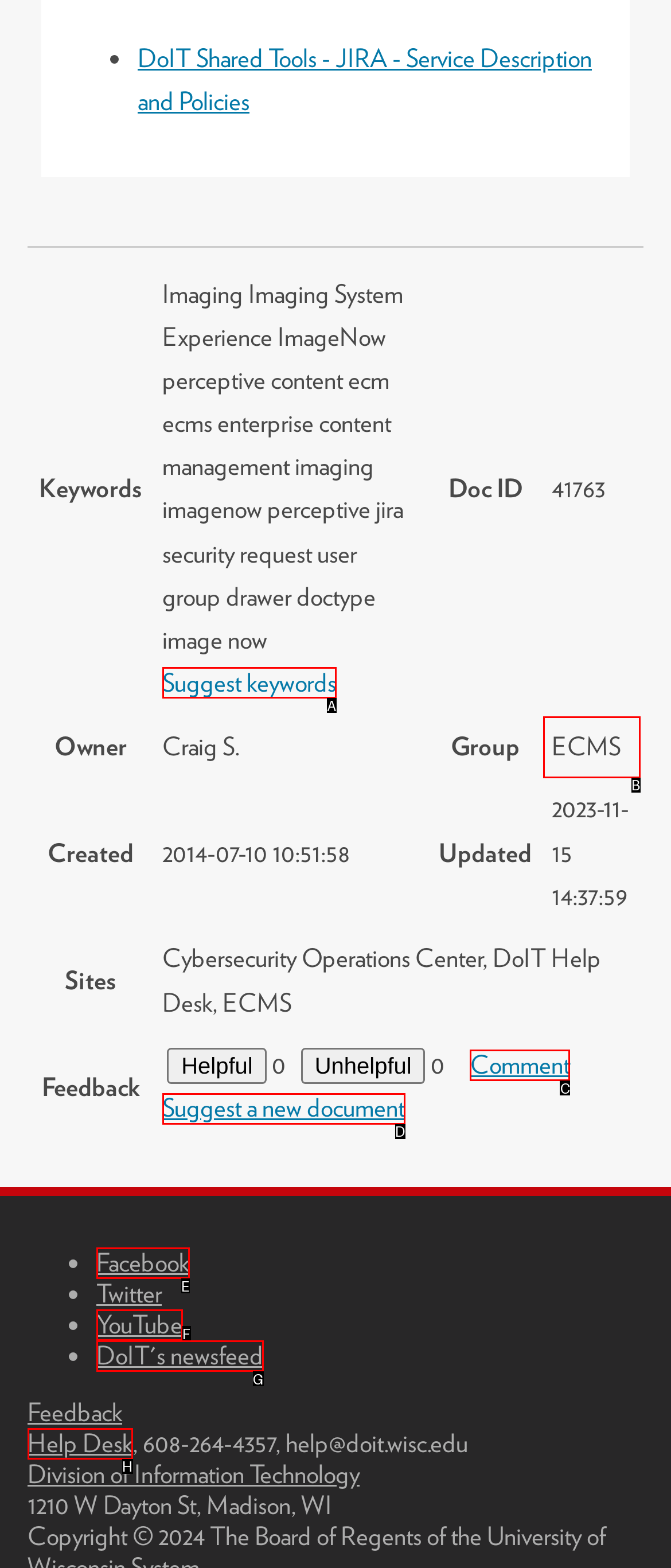Which UI element should be clicked to perform the following task: View the 'ECMS' group? Answer with the corresponding letter from the choices.

B